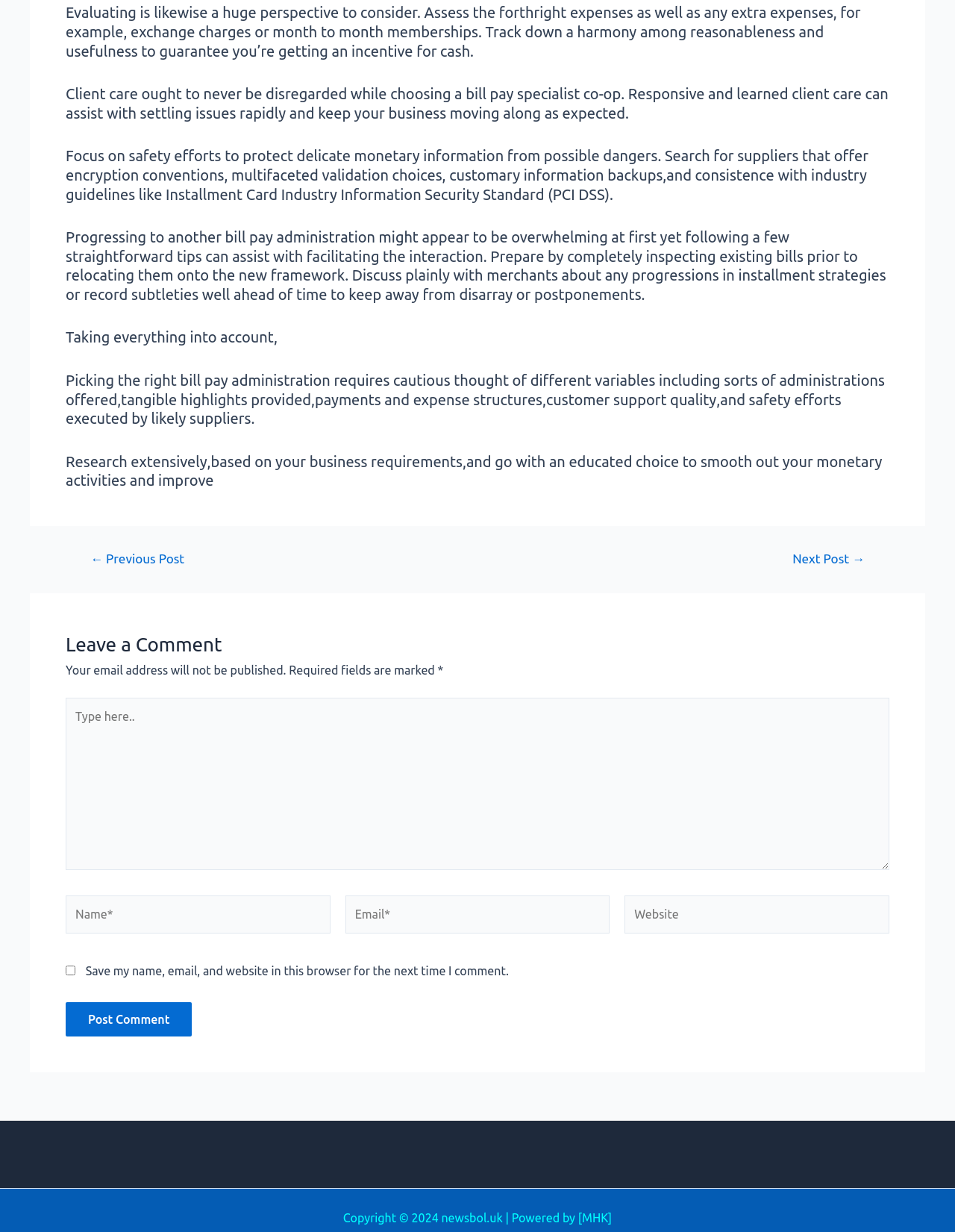What is the main topic of this article?
Please give a well-detailed answer to the question.

The article discusses the factors to consider when choosing a bill pay service, including evaluating costs, customer support, safety efforts, and more.